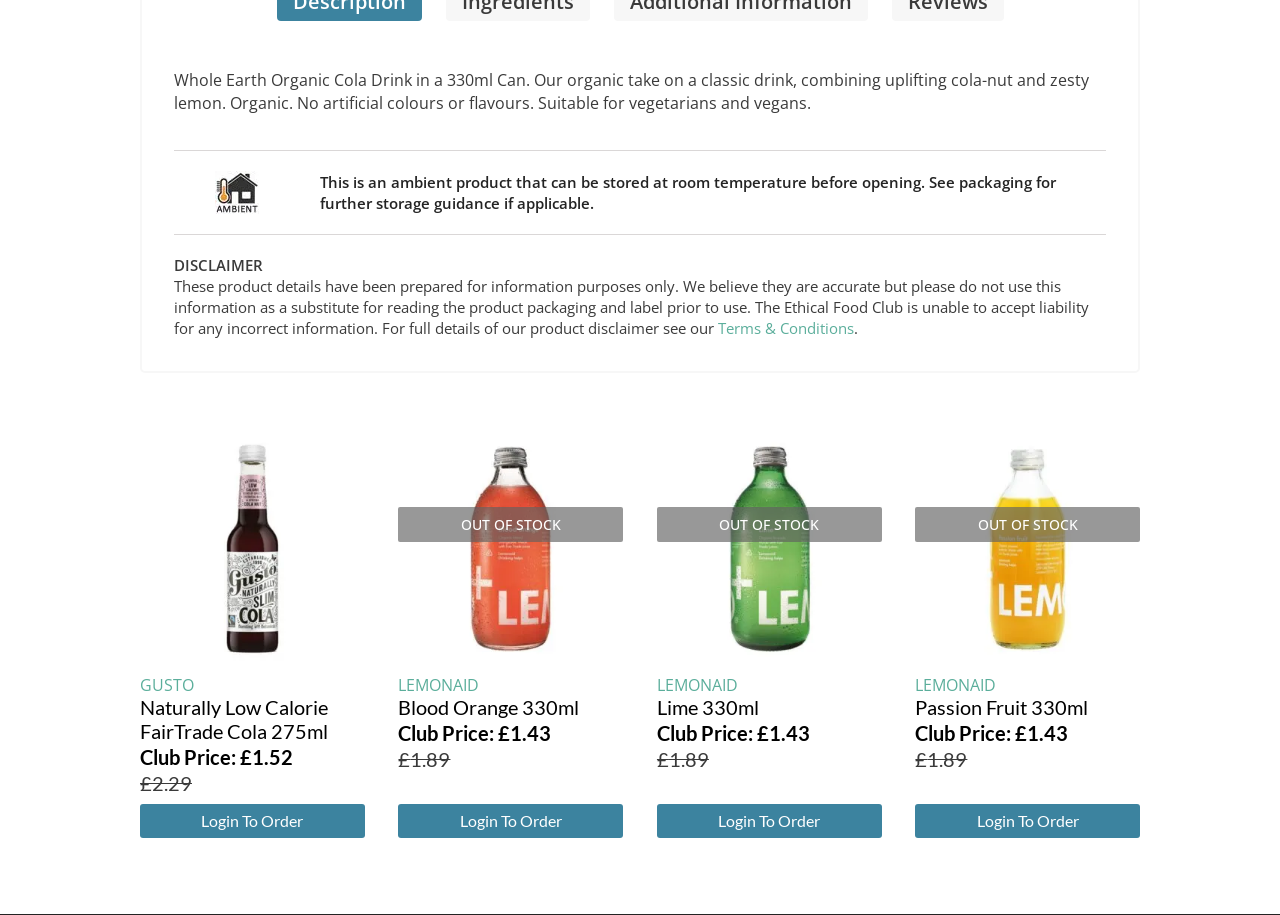What is the brand of the cola drink?
Using the image, give a concise answer in the form of a single word or short phrase.

Whole Earth